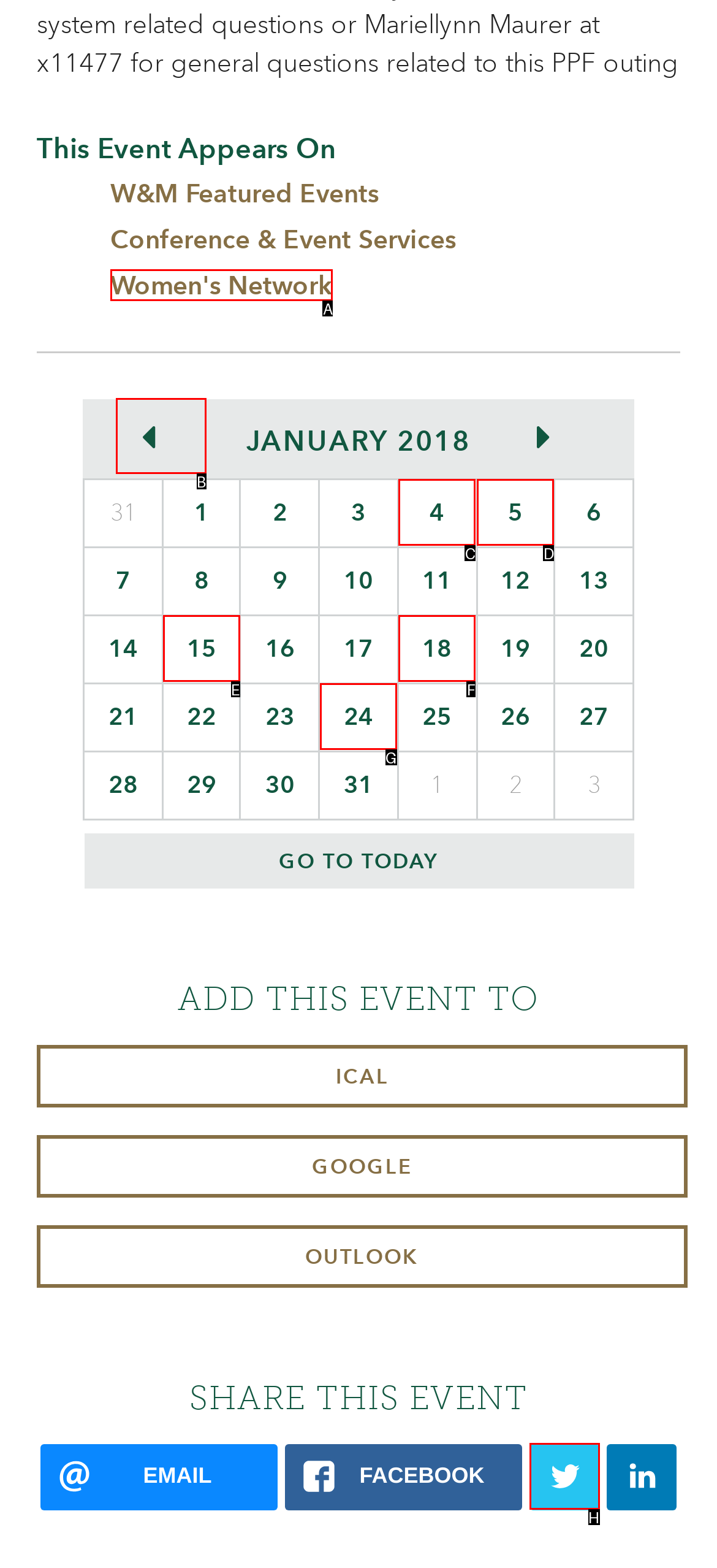What is the letter of the UI element you should click to Click on 'Women's Network'? Provide the letter directly.

A